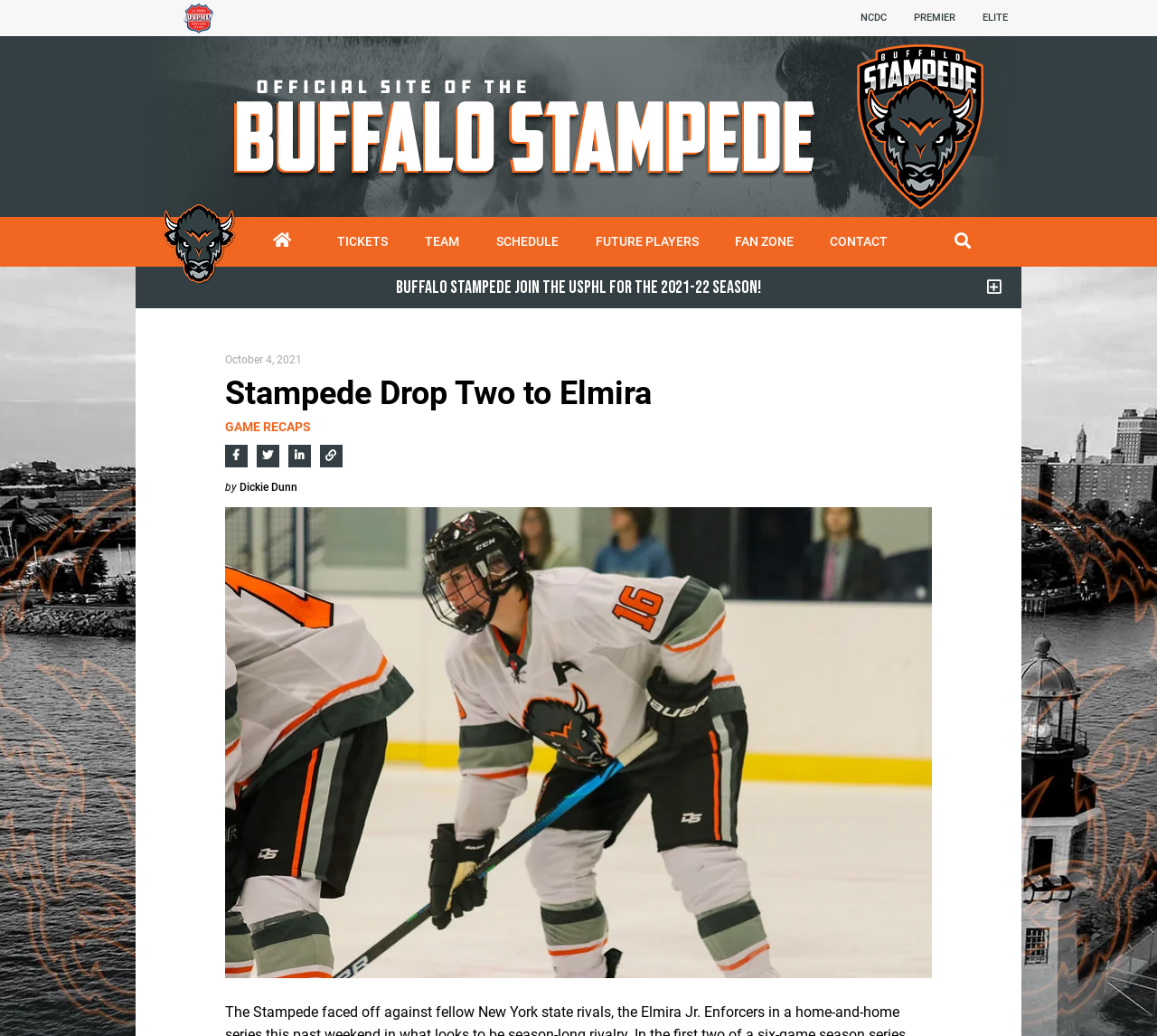Please provide a one-word or phrase answer to the question: 
How many buttons are in the top navigation menu?

3